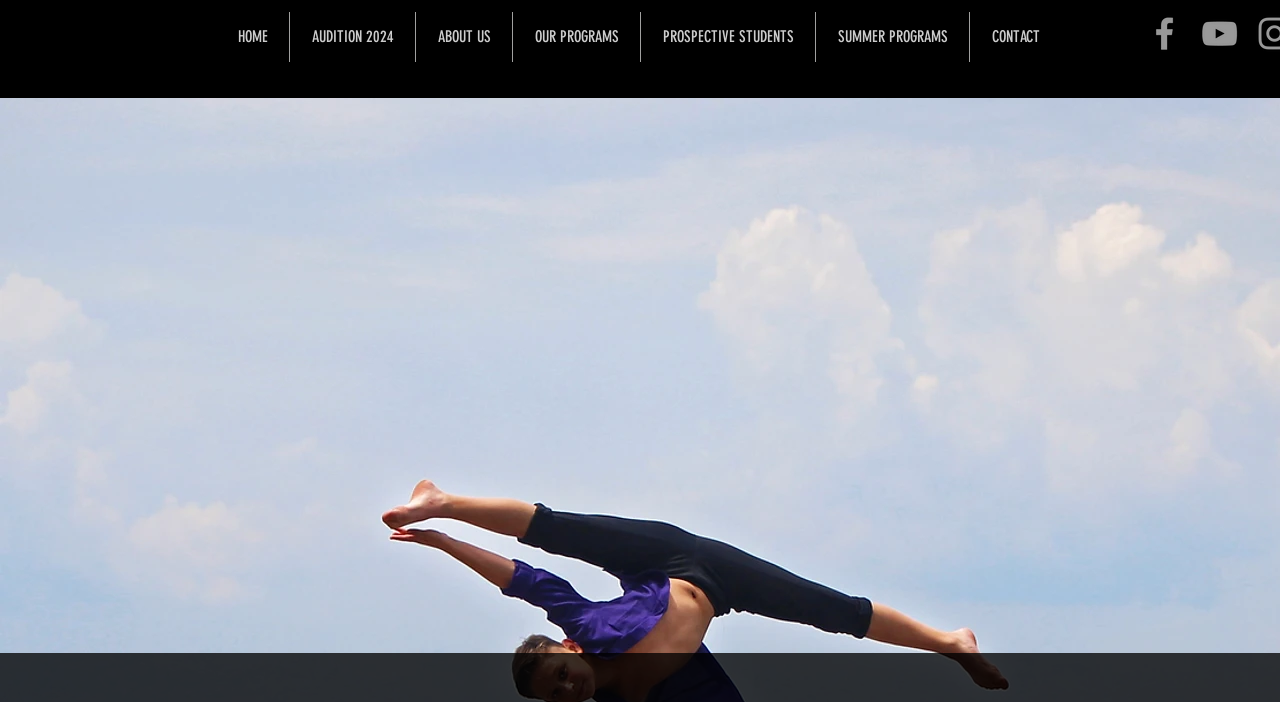Determine the bounding box coordinates of the clickable element to achieve the following action: 'explore our programs'. Provide the coordinates as four float values between 0 and 1, formatted as [left, top, right, bottom].

[0.401, 0.017, 0.5, 0.088]